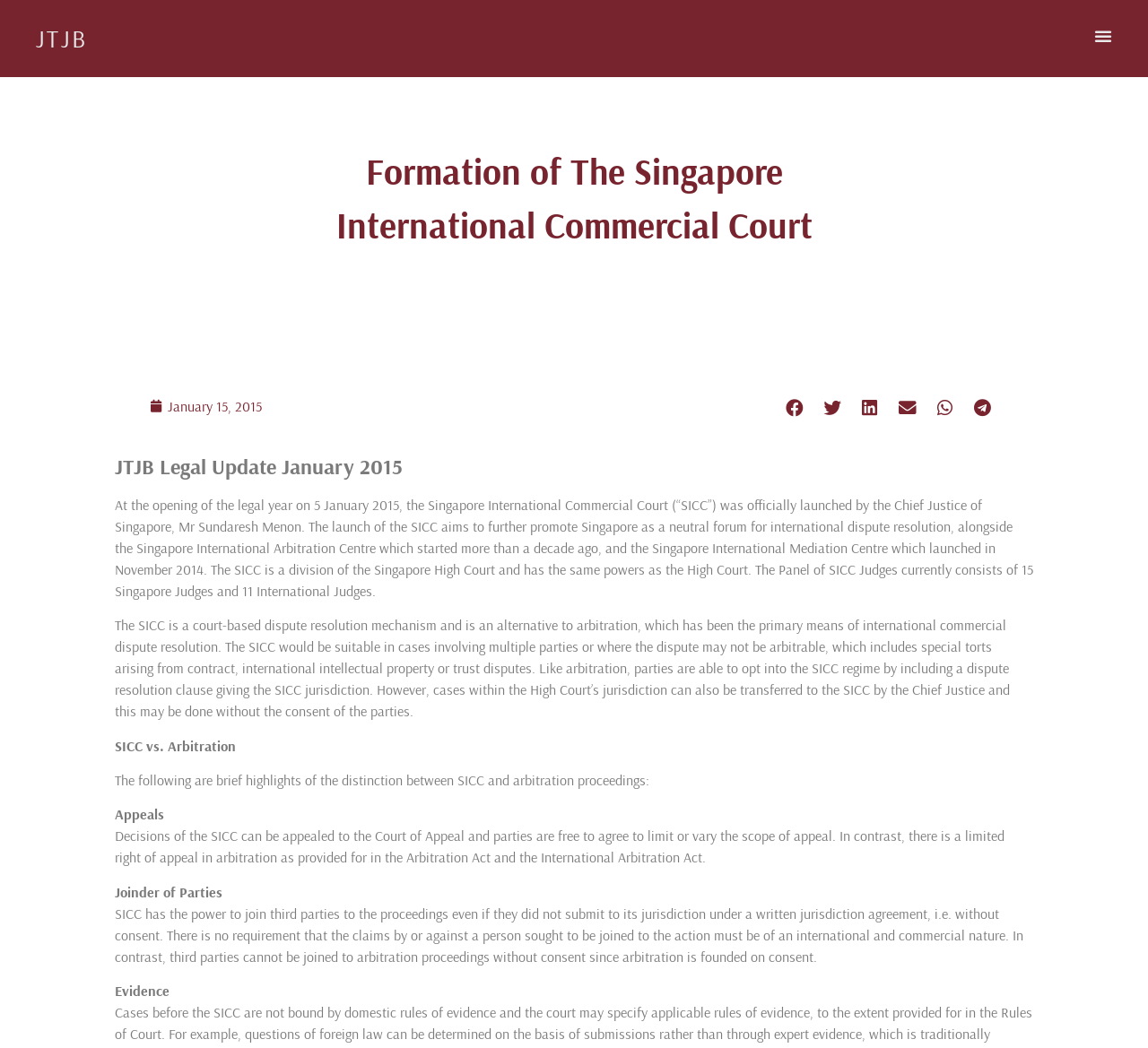Given the element description, predict the bounding box coordinates in the format (top-left x, top-left y, bottom-right x, bottom-right y), using floating point numbers between 0 and 1: aria-label="Share on email"

[0.777, 0.377, 0.804, 0.4]